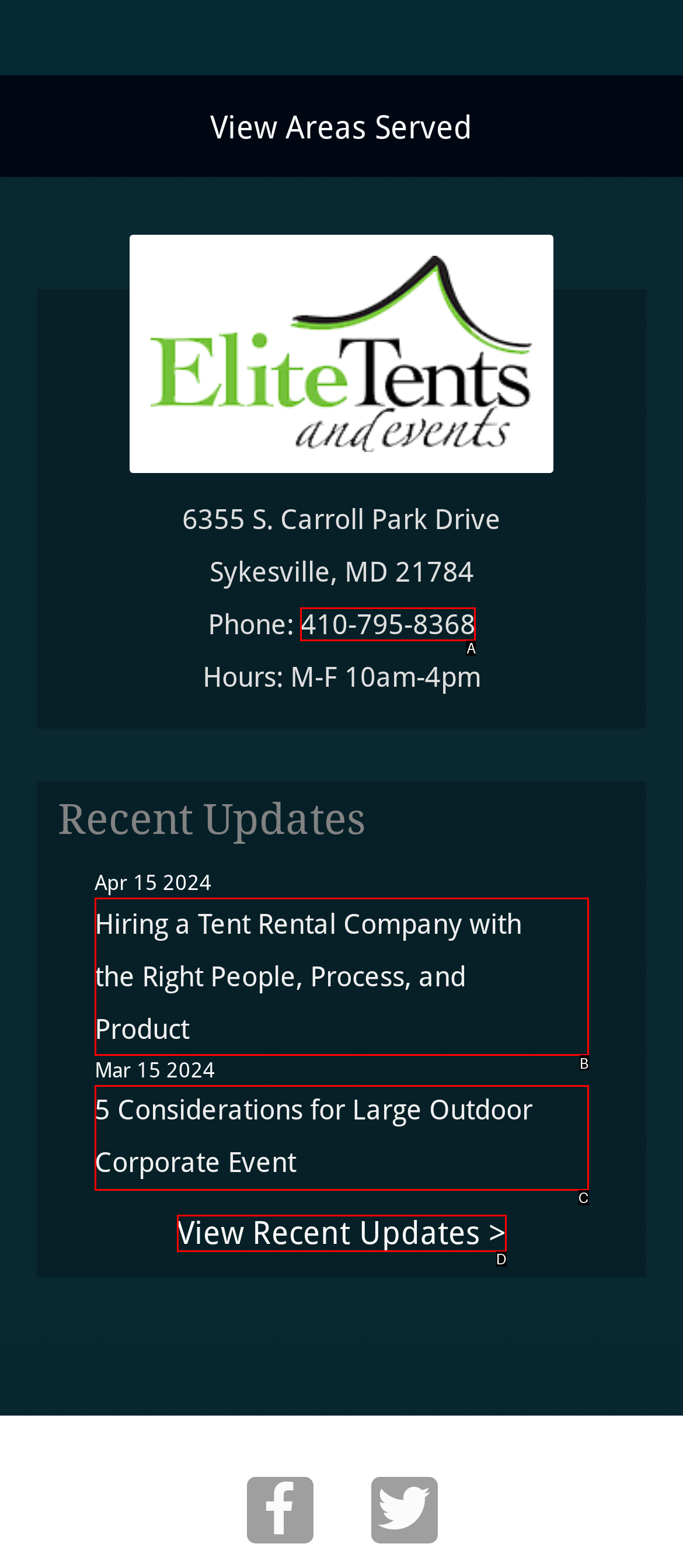Based on the element description: 410-795-8368, choose the best matching option. Provide the letter of the option directly.

A